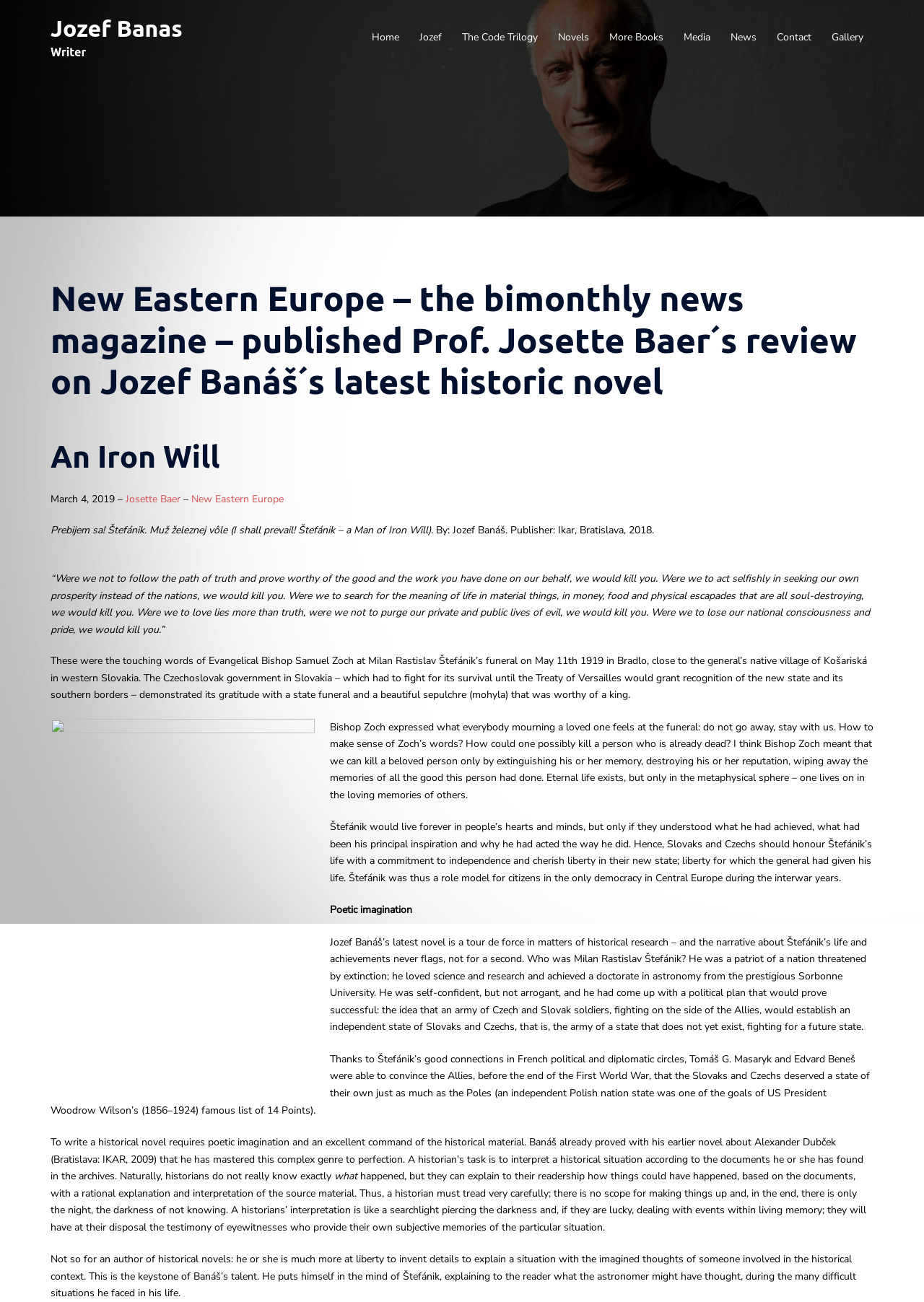Explain the contents of the webpage comprehensively.

This webpage is a review of a historical novel written by Jozef Banáš, titled "I Shall Prevail! Štefánik – a Man of Iron Will". The review is published in New Eastern Europe, a bimonthly news magazine. 

At the top of the page, there is a heading with the title of the novel and the author's name. Below this, there is a section with links to other pages, including "Home", "Jozef", "The Code Trilogy", "Novels", "More Books", "Media", "News", "Contact", and "Gallery". 

The main content of the review is divided into several sections. The first section is a heading that mentions the publication of the review in New Eastern Europe. Below this, there is a quote from Evangelical Bishop Samuel Zoch's funeral speech for Milan Rastislav Štefánik, a Slovak politician and astronomer. 

The next section is a reflection on Bishop Zoch's words, discussing how one can "kill" a person who is already dead, and how Štefánik's memory can live on in people's hearts and minds. 

The review then discusses Jozef Banáš's novel, describing it as a tour de force in historical research and narrative. The reviewer praises Banáš's ability to bring Štefánik's life and achievements to life, and his talent for putting himself in the mind of the historical figure. 

Throughout the review, there are several blocks of text that discuss Štefánik's life, including his patriotism, his love of science and research, and his role in establishing an independent state of Slovaks and Czechs. The reviewer also mentions Banáš's earlier novel about Alexander Dubček and praises his mastery of the historical novel genre.